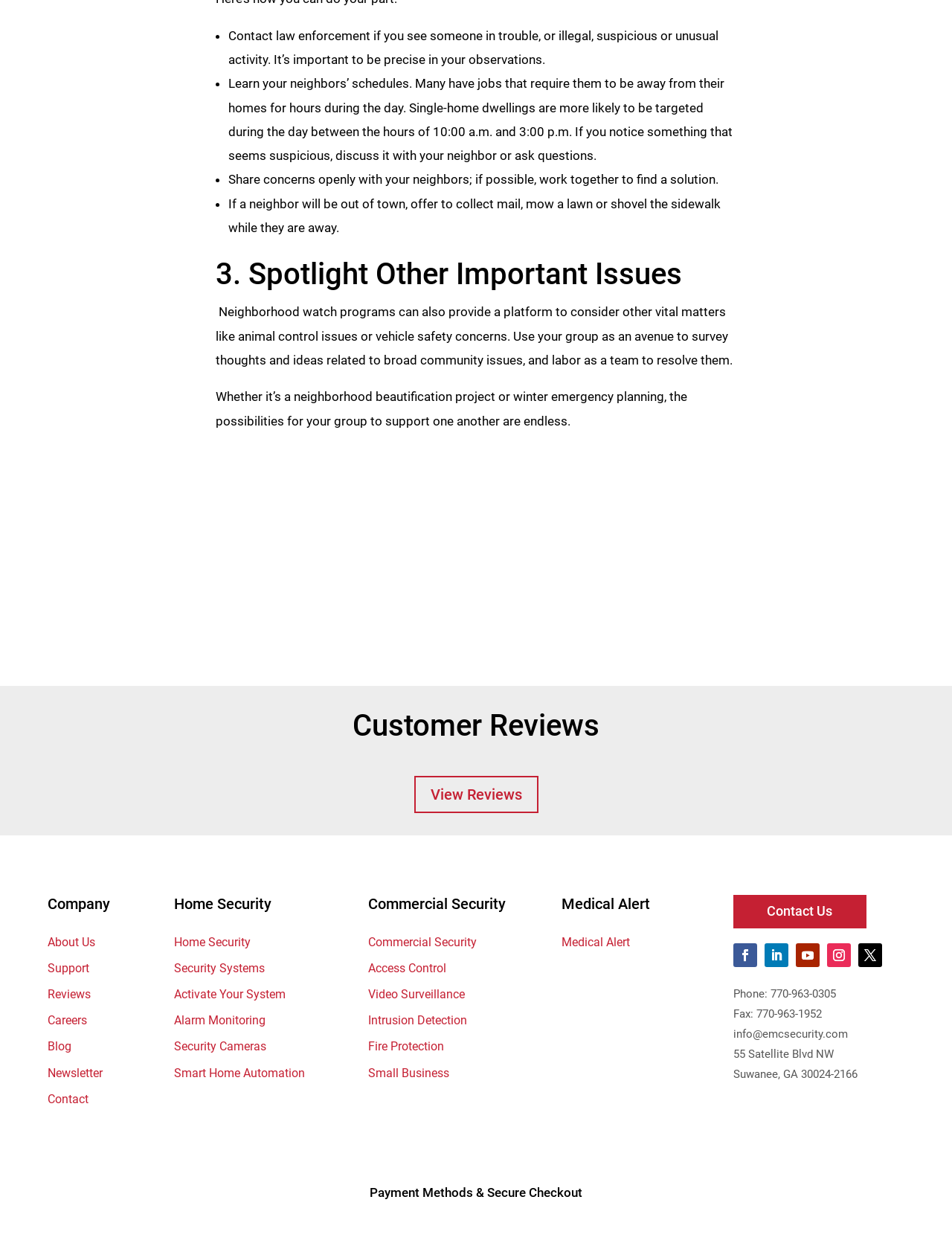Find the bounding box coordinates of the area that needs to be clicked in order to achieve the following instruction: "find an agent". The coordinates should be specified as four float numbers between 0 and 1, i.e., [left, top, right, bottom].

None